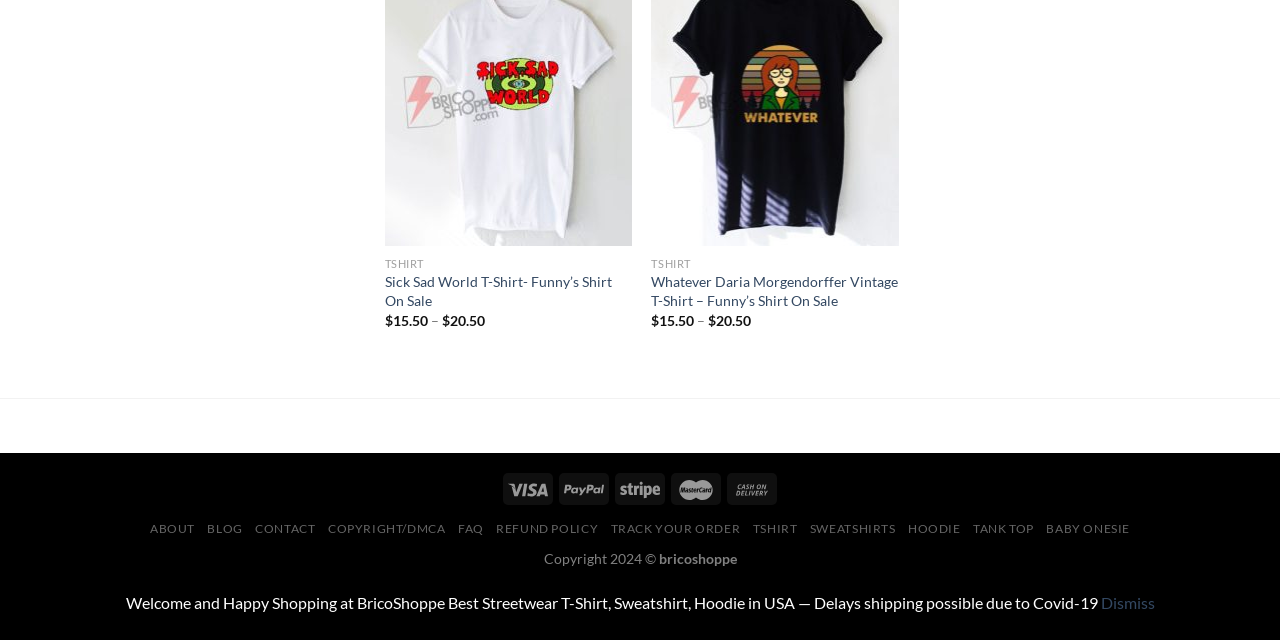Highlight the bounding box of the UI element that corresponds to this description: "Track your order".

[0.477, 0.815, 0.578, 0.838]